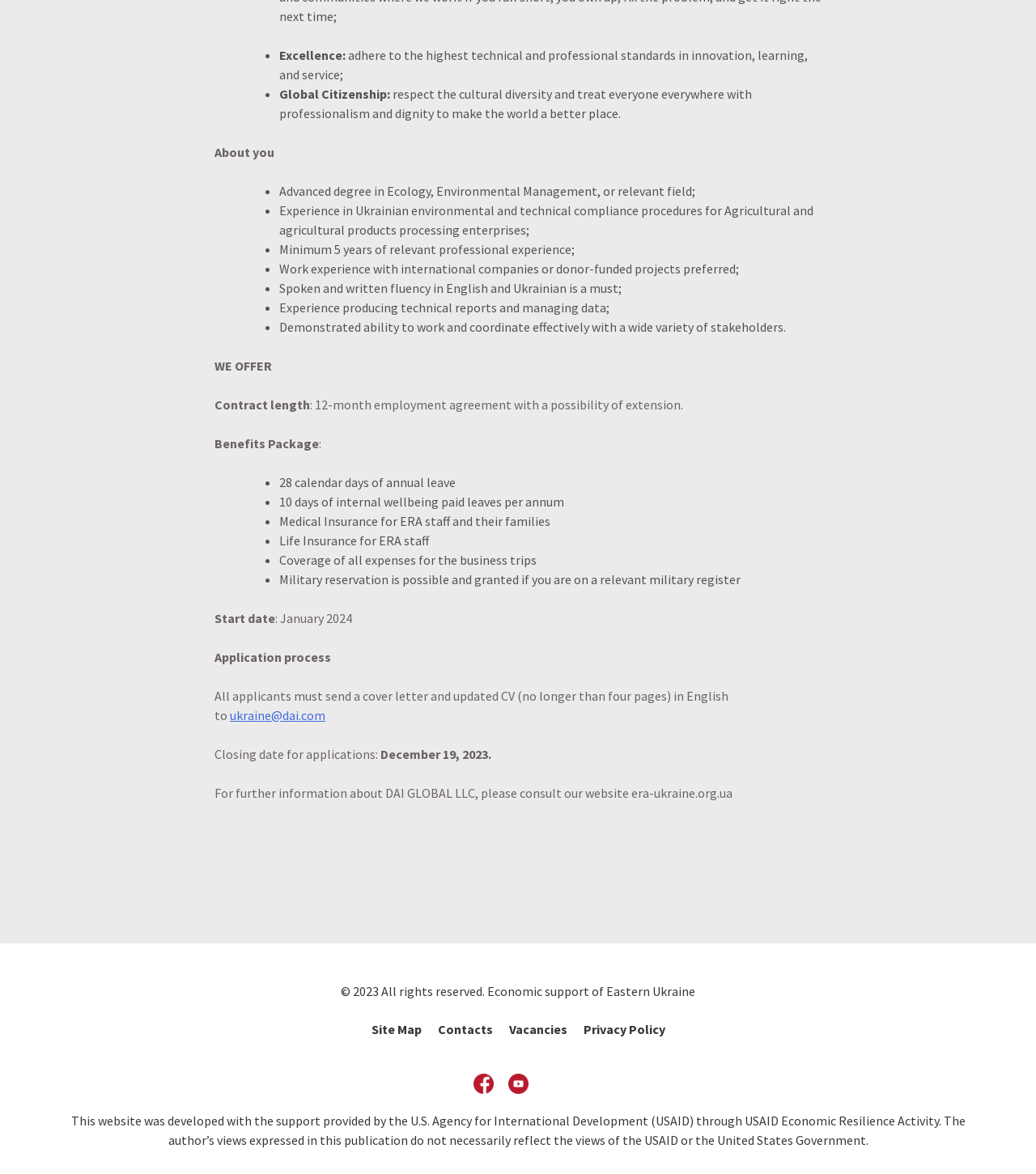What is the required educational background? From the image, respond with a single word or brief phrase.

Advanced degree